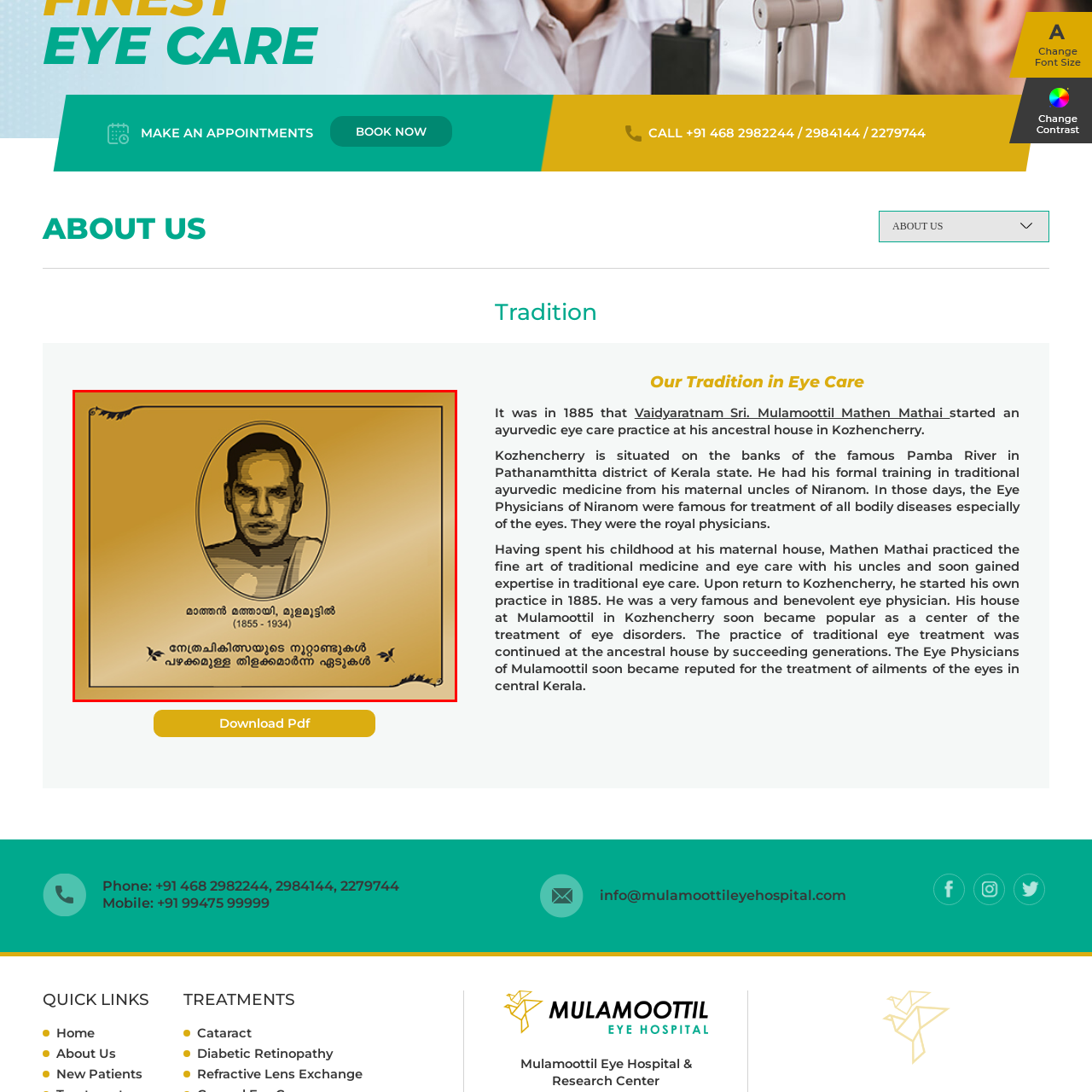Examine the contents within the red bounding box and respond with a single word or phrase: What was Mathen Mathai's contribution to?

Eye care